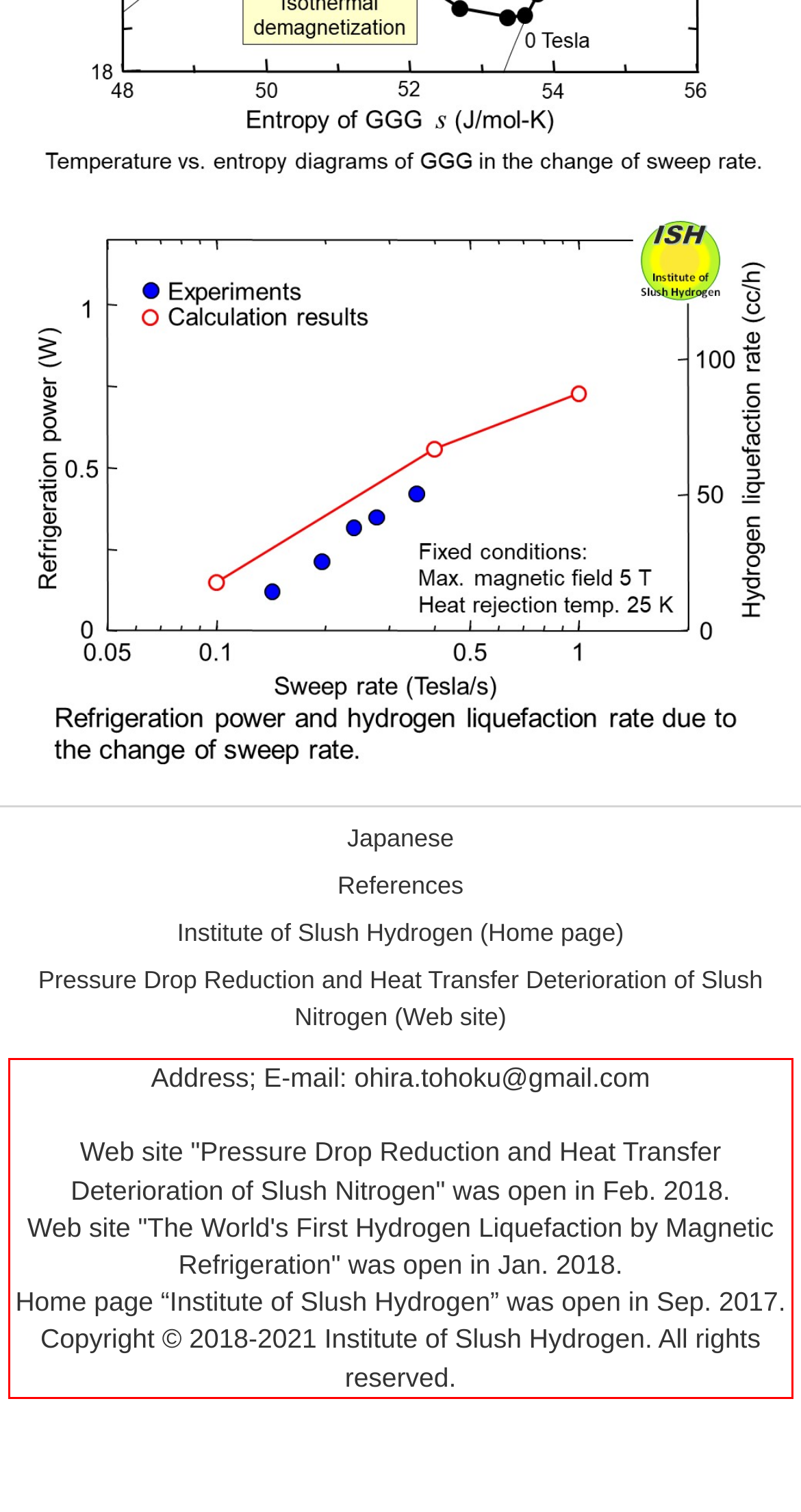Using the webpage screenshot, recognize and capture the text within the red bounding box.

Address; E-mail: ohira.tohoku@gmail.com Web site "Pressure Drop Reduction and Heat Transfer Deterioration of Slush Nitrogen" was open in Feb. 2018. Web site "The World's First Hydrogen Liquefaction by Magnetic Refrigeration" was open in Jan. 2018. Home page “Institute of Slush Hydrogen” was open in Sep. 2017. Copyright © 2018-2021 Institute of Slush Hydrogen. All rights reserved.